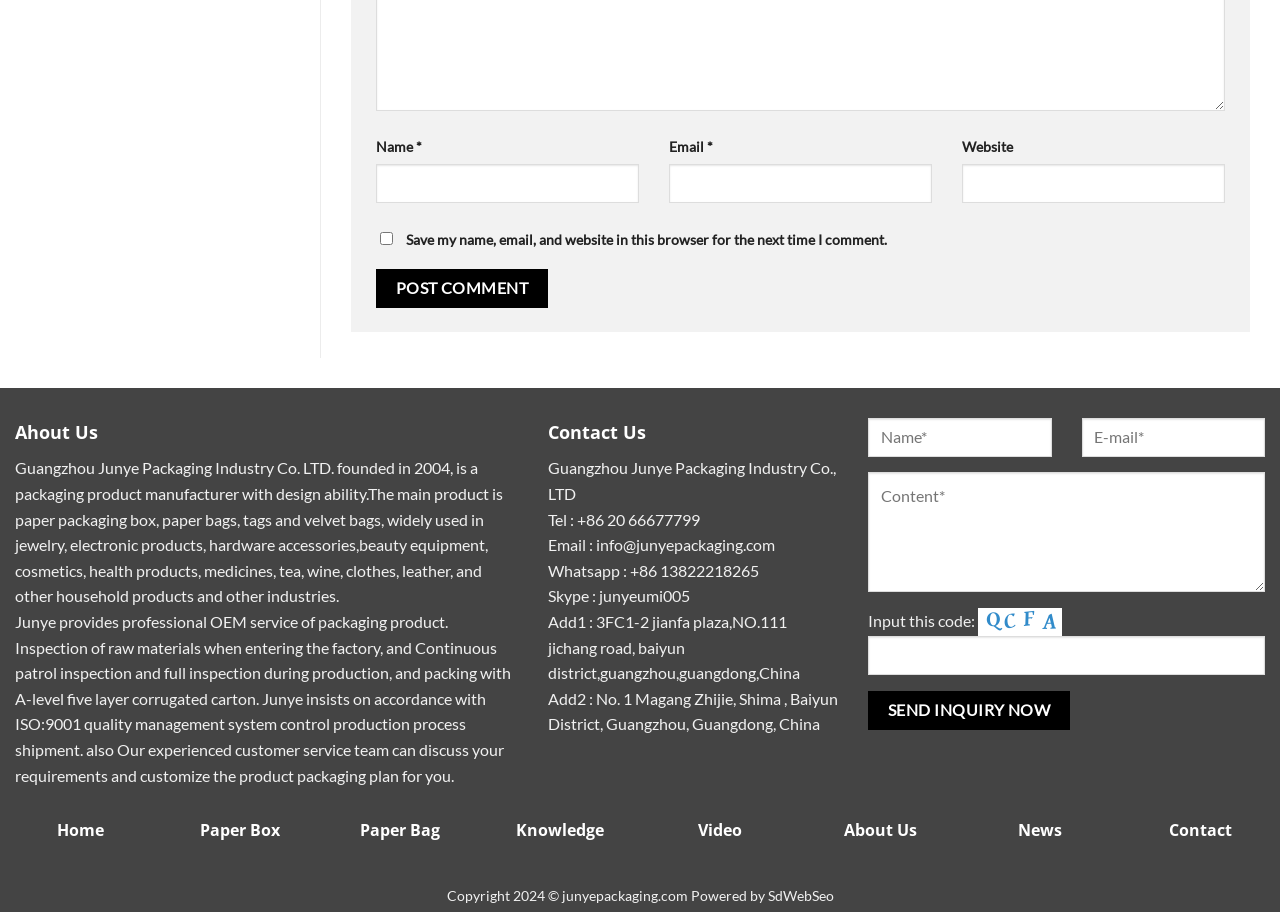Please specify the bounding box coordinates of the clickable section necessary to execute the following command: "Send an inquiry now".

[0.678, 0.758, 0.836, 0.801]